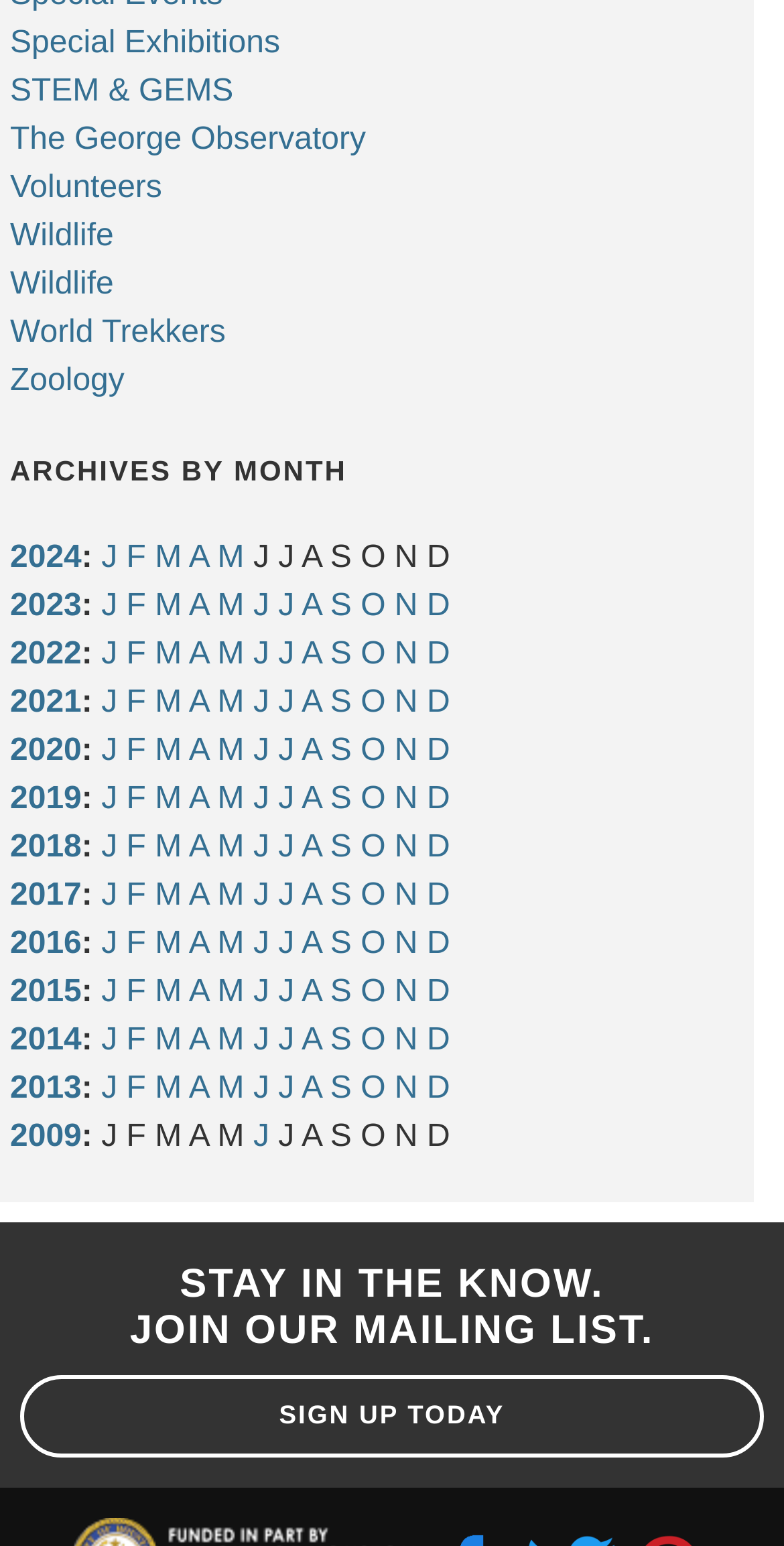Determine the bounding box coordinates for the area that needs to be clicked to fulfill this task: "Learn about The George Observatory". The coordinates must be given as four float numbers between 0 and 1, i.e., [left, top, right, bottom].

[0.013, 0.079, 0.467, 0.101]